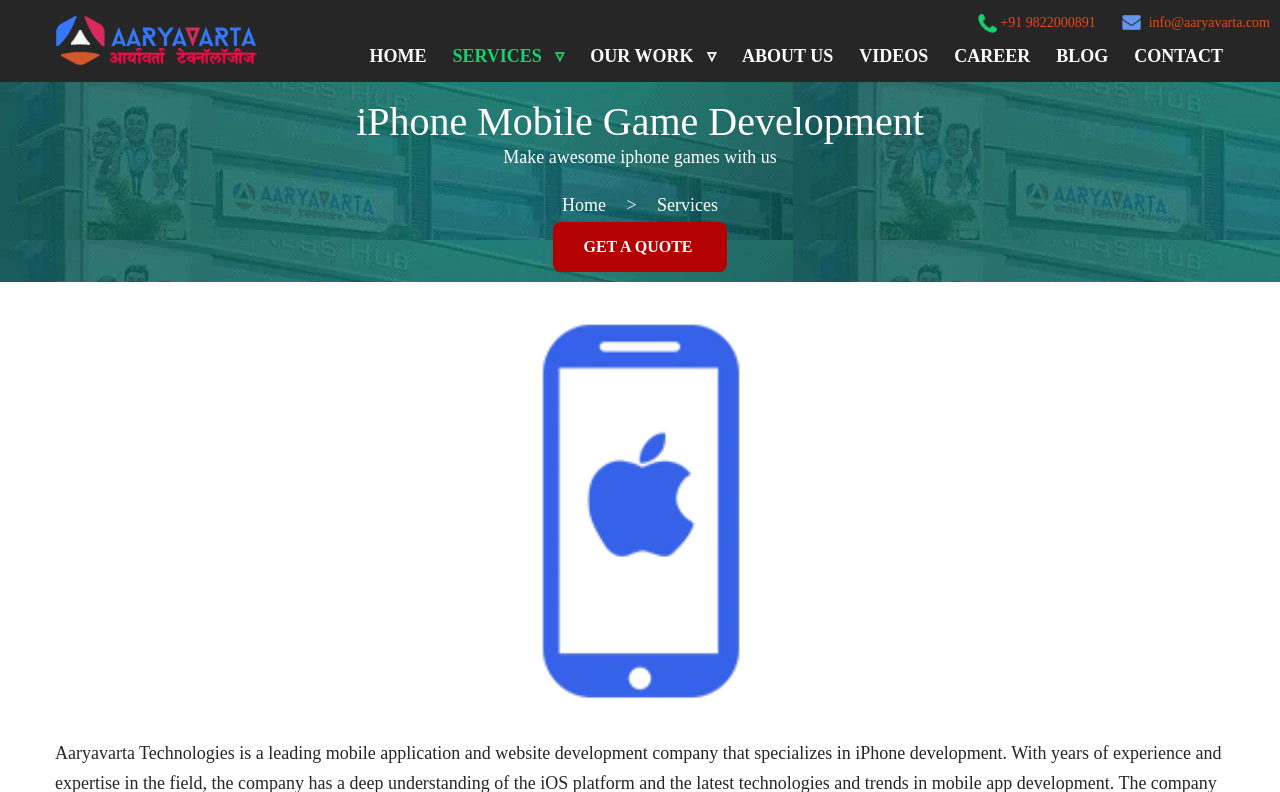Show me the bounding box coordinates of the clickable region to achieve the task as per the instruction: "get a quote".

[0.432, 0.28, 0.568, 0.343]